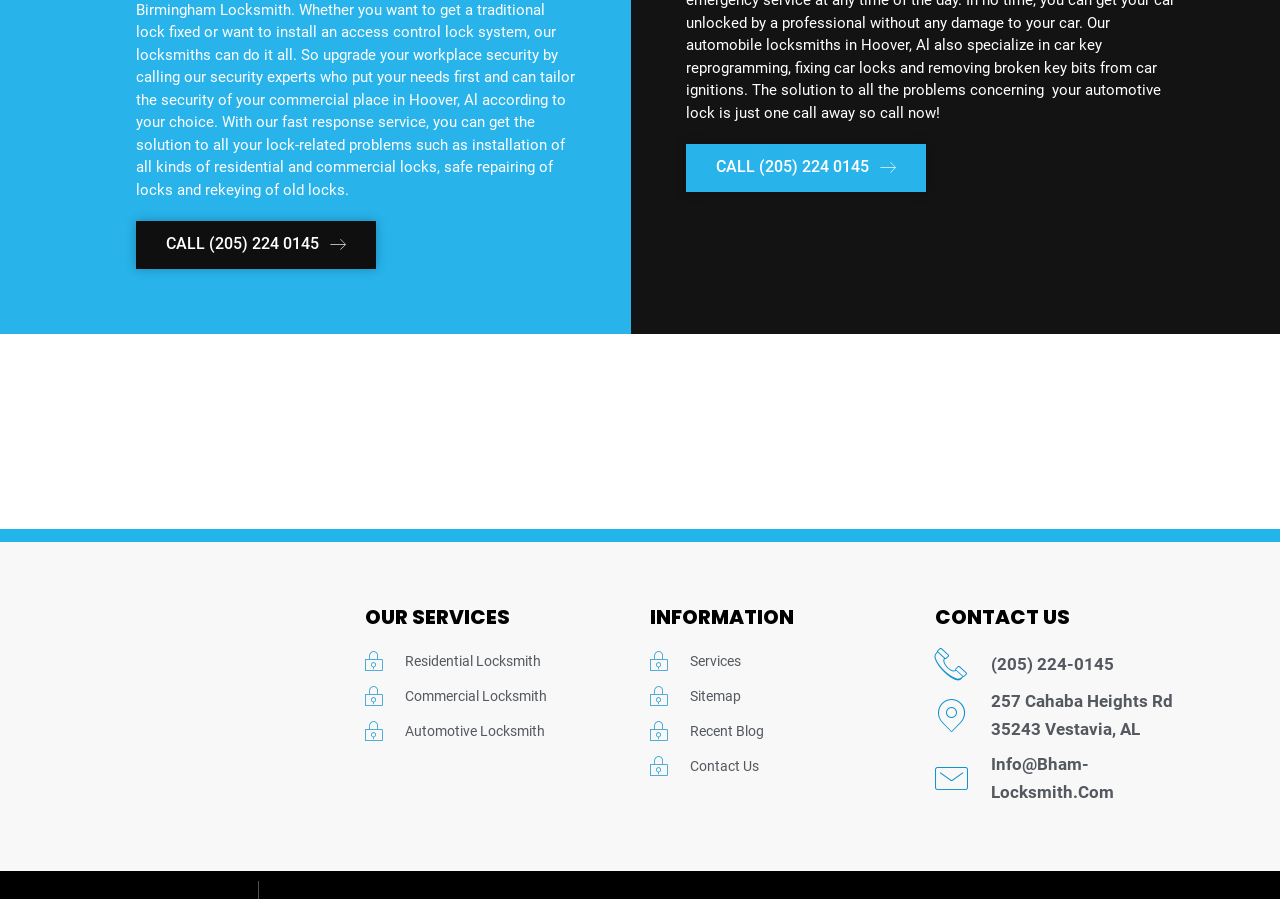Please give the bounding box coordinates of the area that should be clicked to fulfill the following instruction: "Call the locksmith". The coordinates should be in the format of four float numbers from 0 to 1, i.e., [left, top, right, bottom].

[0.106, 0.246, 0.294, 0.299]